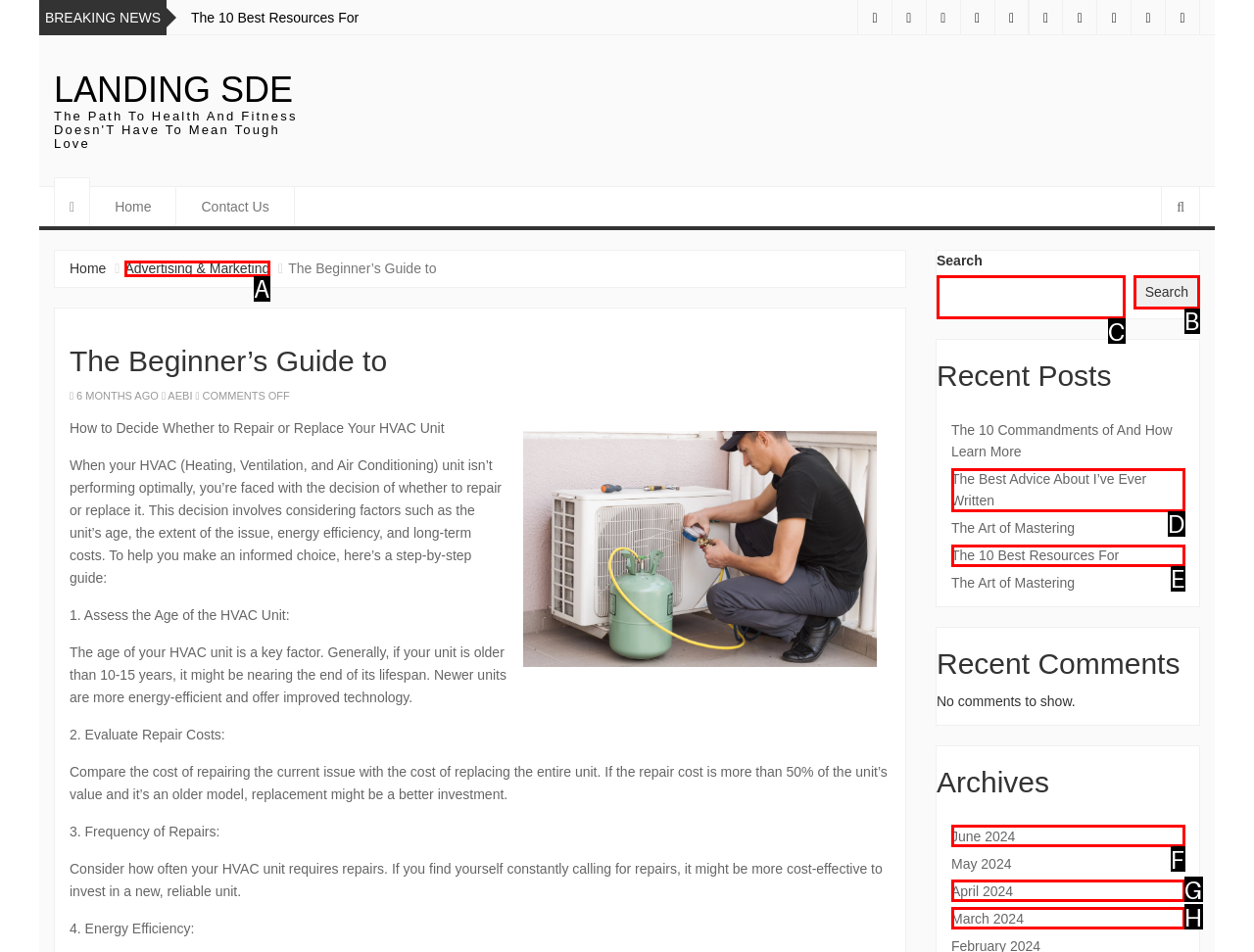Choose the correct UI element to click for this task: Search for something Answer using the letter from the given choices.

C